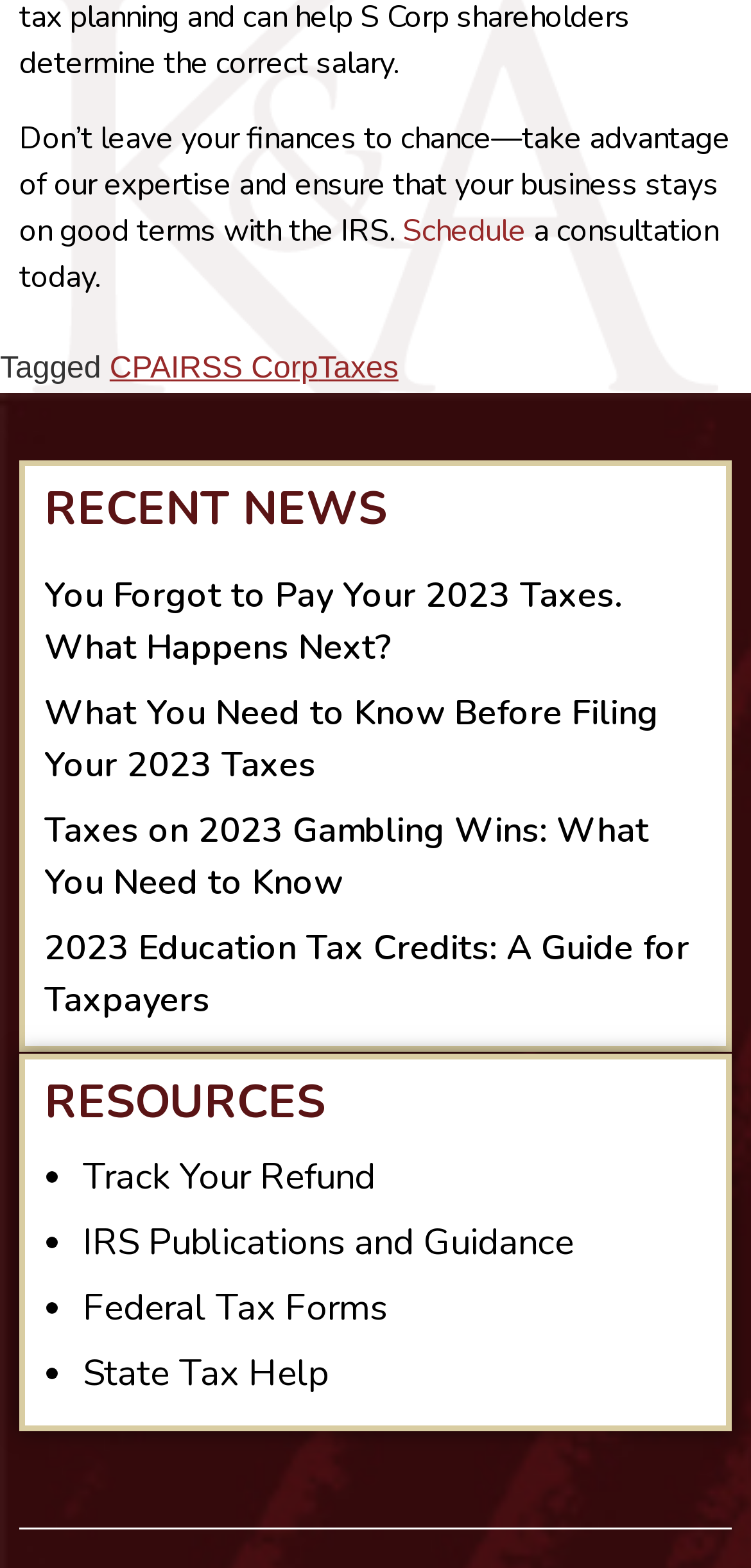Using the format (top-left x, top-left y, bottom-right x, bottom-right y), and given the element description, identify the bounding box coordinates within the screenshot: Track Your Refund

[0.11, 0.735, 0.5, 0.767]